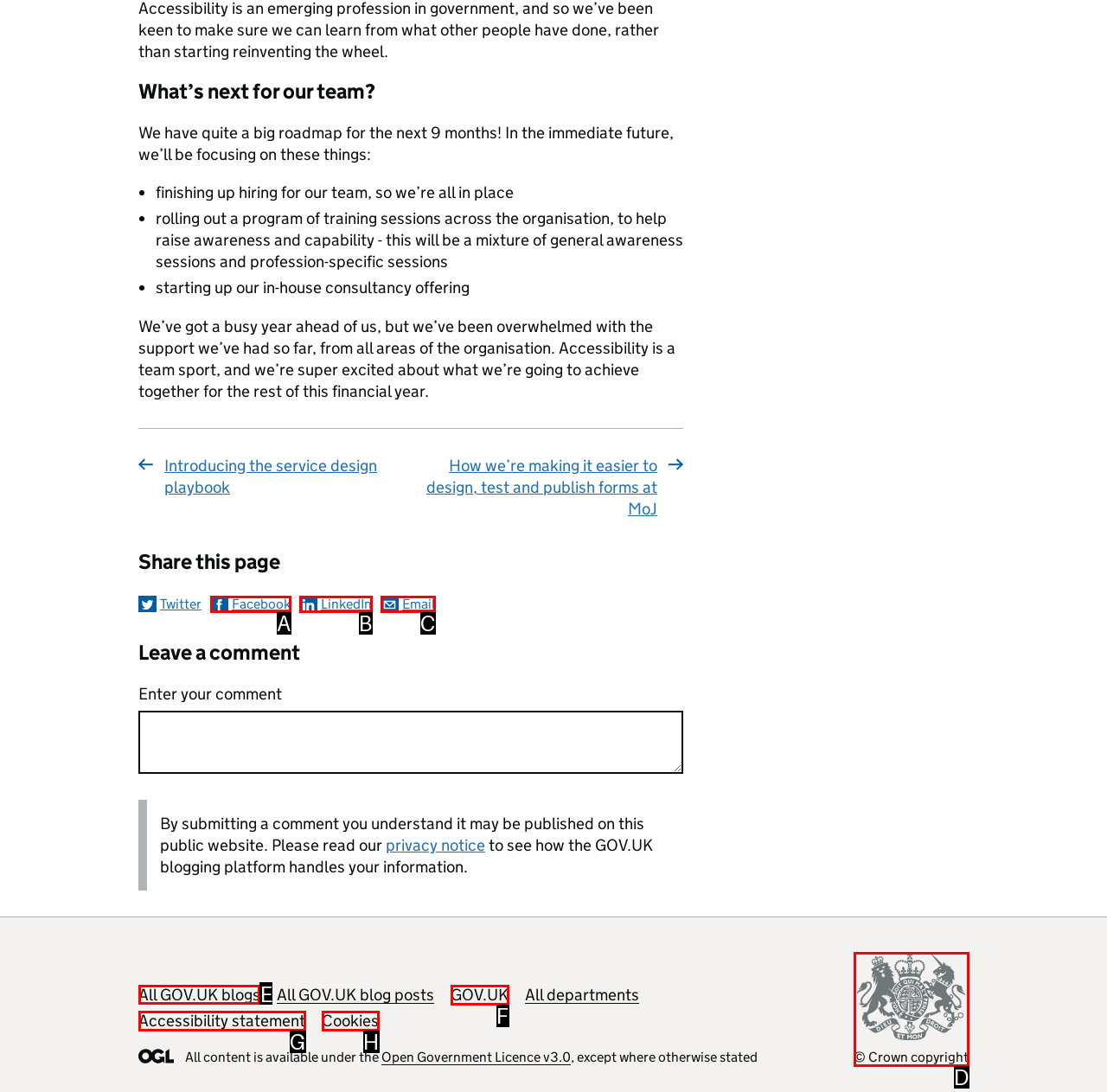Choose the HTML element to click for this instruction: Go to 'School Meals - Menus' Answer with the letter of the correct choice from the given options.

None